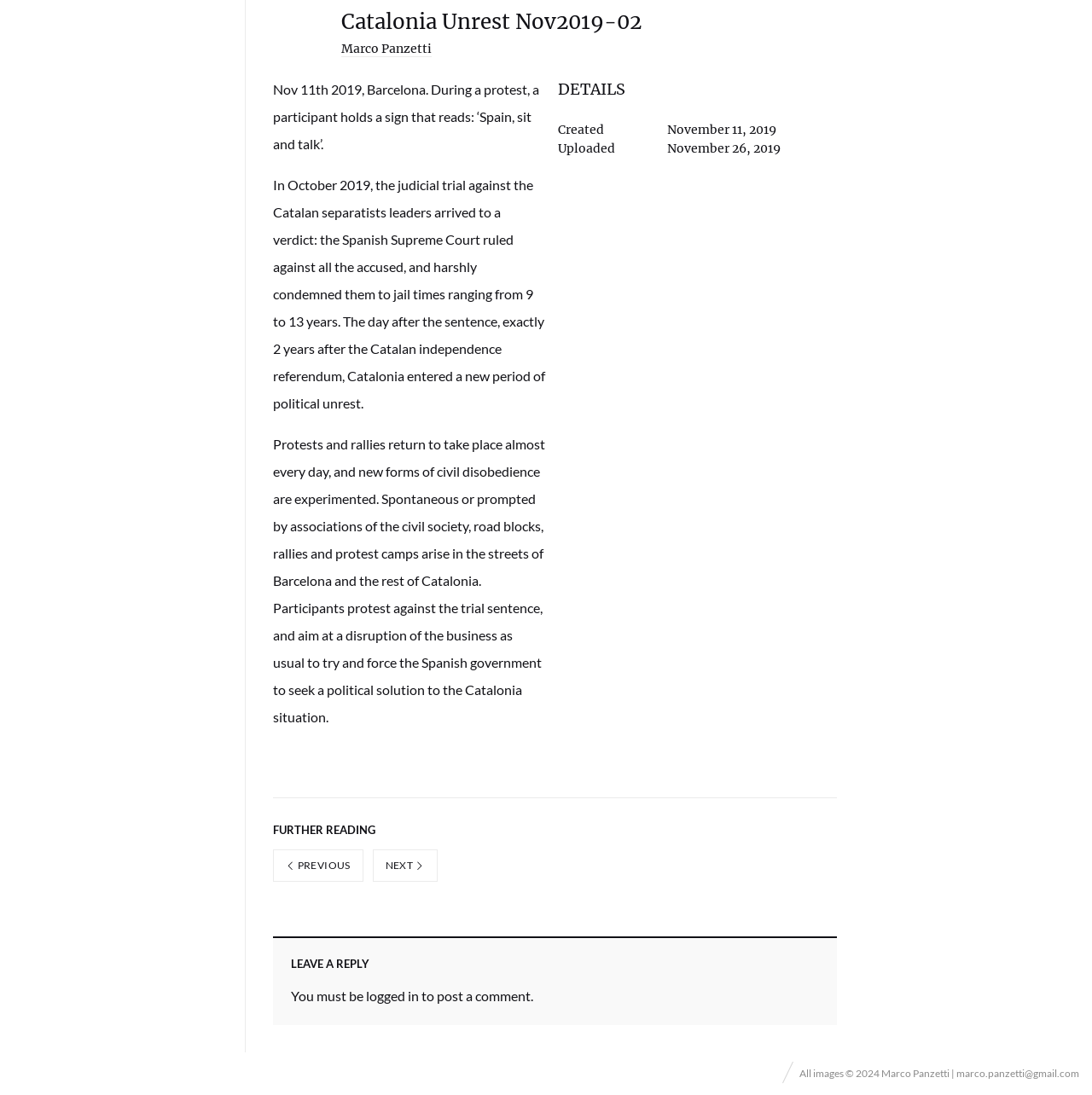Locate the bounding box coordinates for the element described below: "logged in". The coordinates must be four float values between 0 and 1, formatted as [left, top, right, bottom].

[0.335, 0.902, 0.384, 0.917]